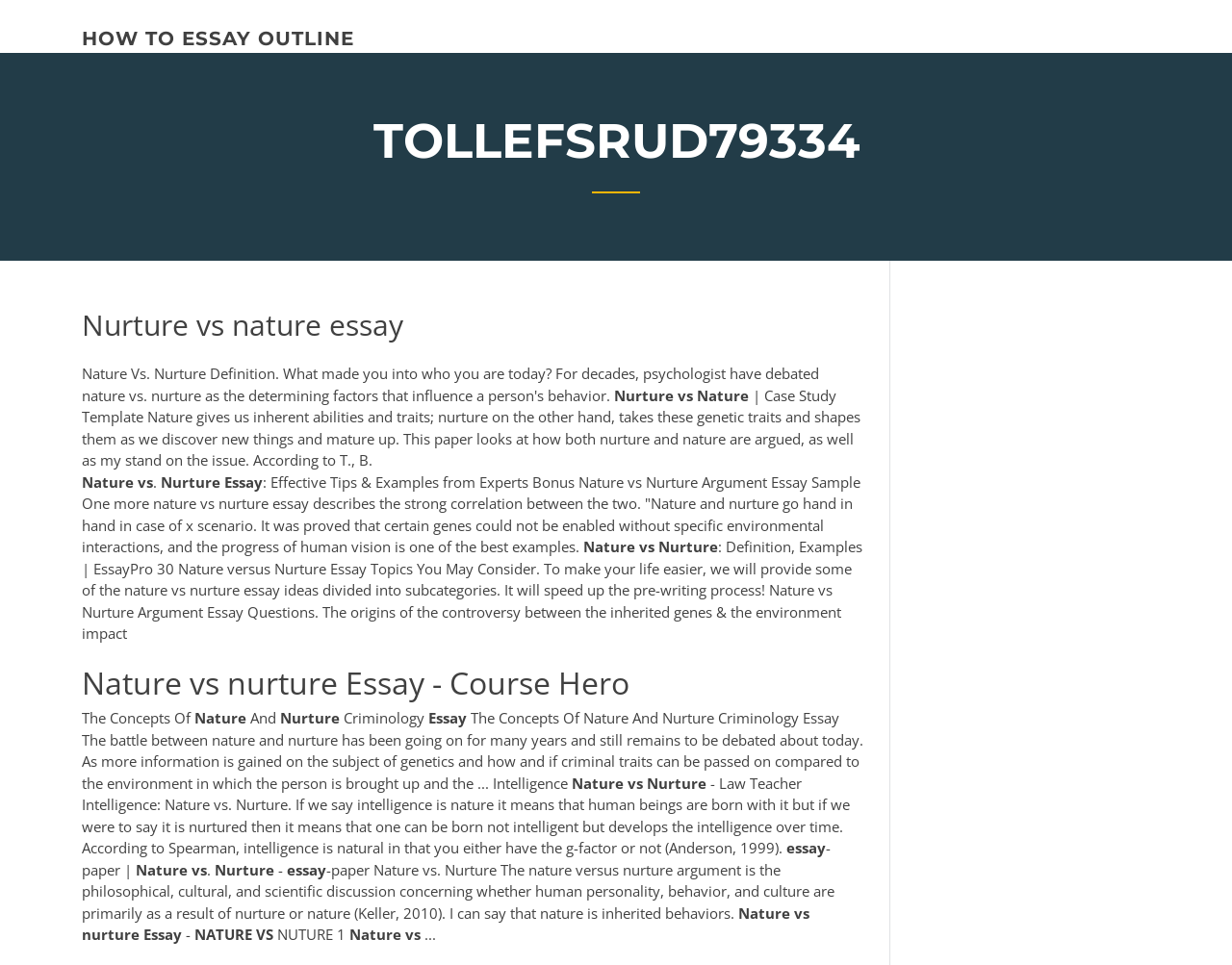What is the format of the essay topics provided on the webpage?
Give a detailed response to the question by analyzing the screenshot.

From the static text elements, I can see that the webpage provides a list of essay topics divided into subcategories, such as 'Nature vs Nurture Argument Essay Questions' and 'Nature vs Nurture Essay Topics You May Consider'. This suggests that the webpage organizes the essay topics in a structured format to make it easier for users to navigate and find relevant topics.